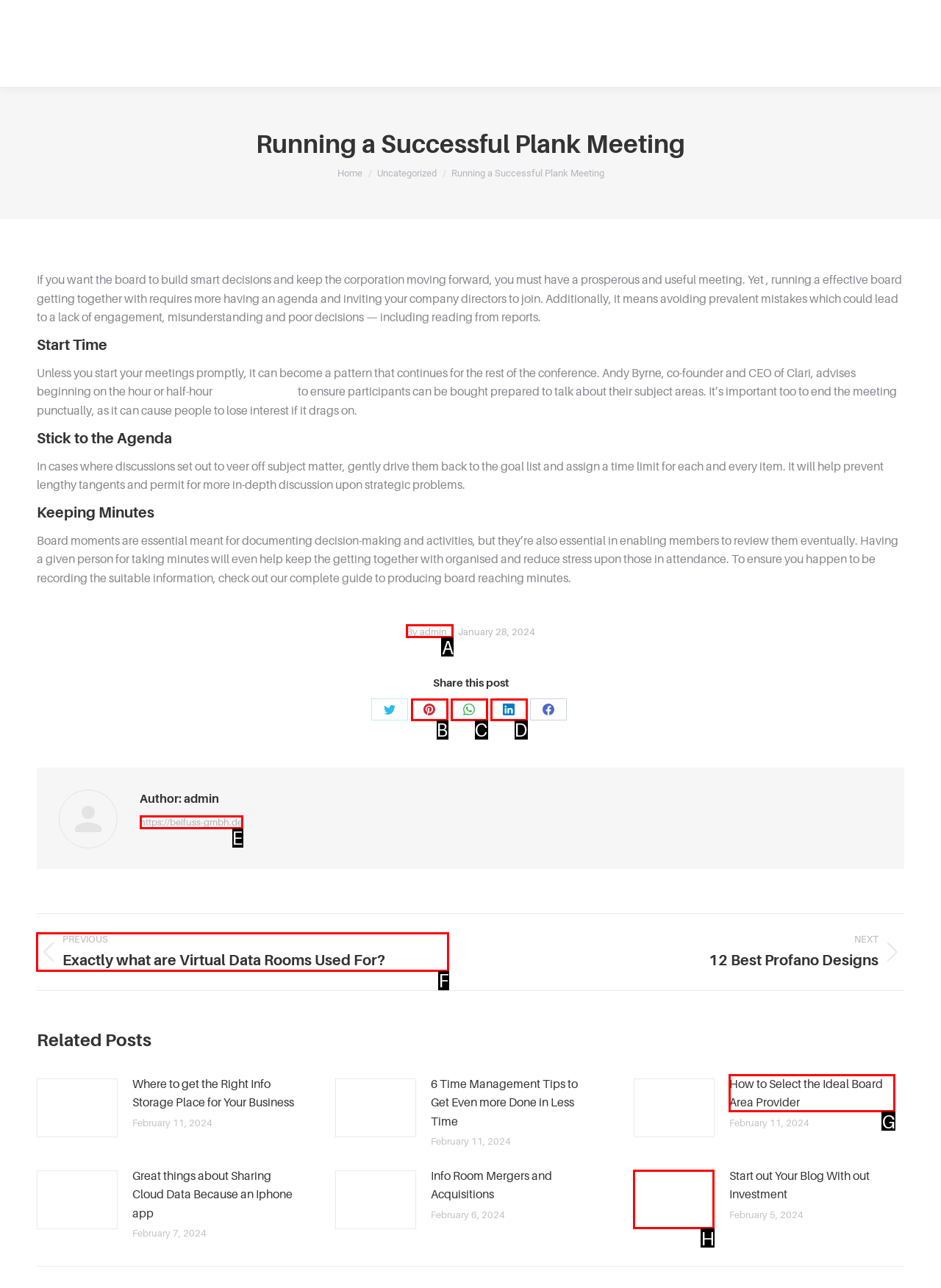What option should you select to complete this task: Go to the previous post 'Exactly what are Virtual Data Rooms Used For?'? Indicate your answer by providing the letter only.

F